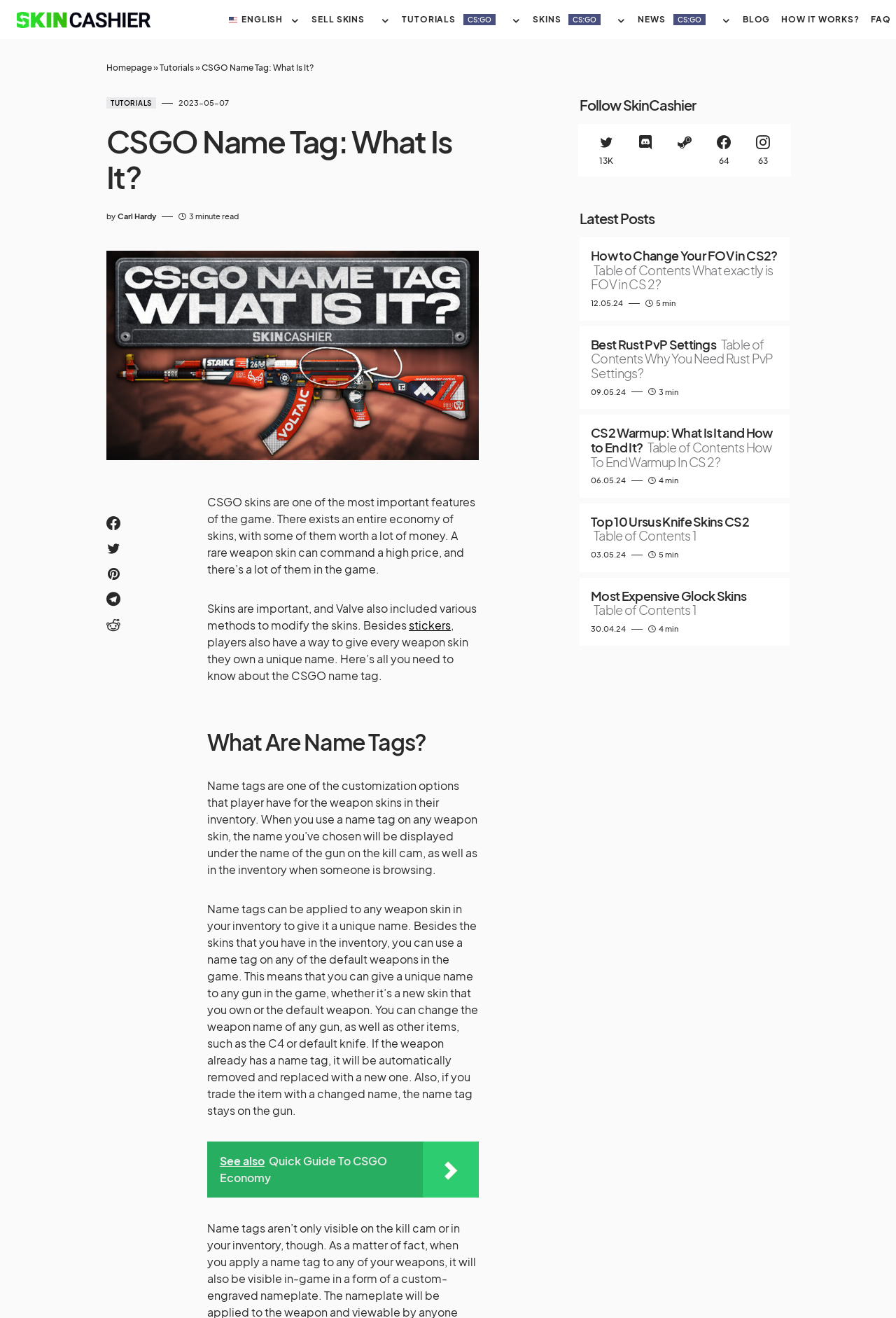Carefully examine the image and provide an in-depth answer to the question: What is the date of the article 'How to Change Your FOV in CS2?'?

I found the date of the article by looking at the 'Latest Posts' section, where each article has a date listed below it, and the date for the article 'How to Change Your FOV in CS2?' is 12.05.24.